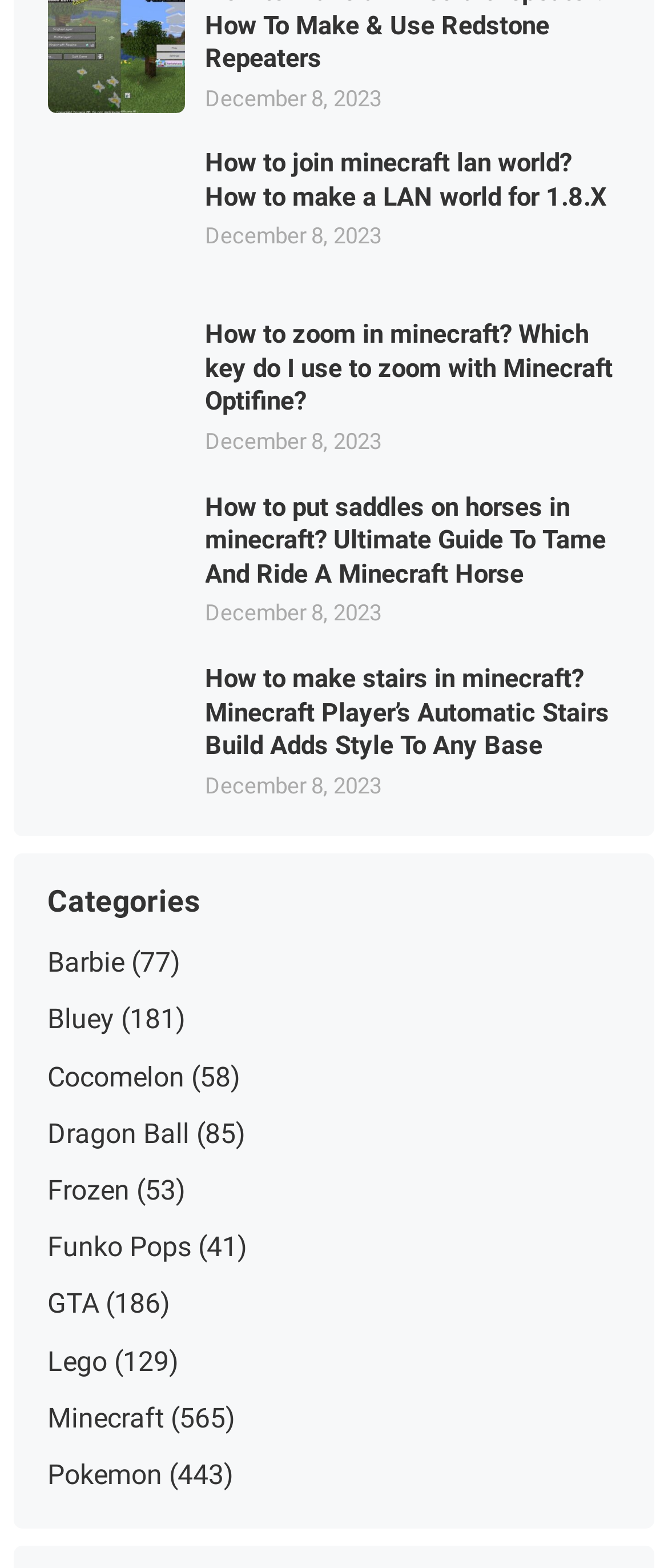Please identify the coordinates of the bounding box for the clickable region that will accomplish this instruction: "Explore 'Minecraft' category".

[0.071, 0.894, 0.246, 0.914]